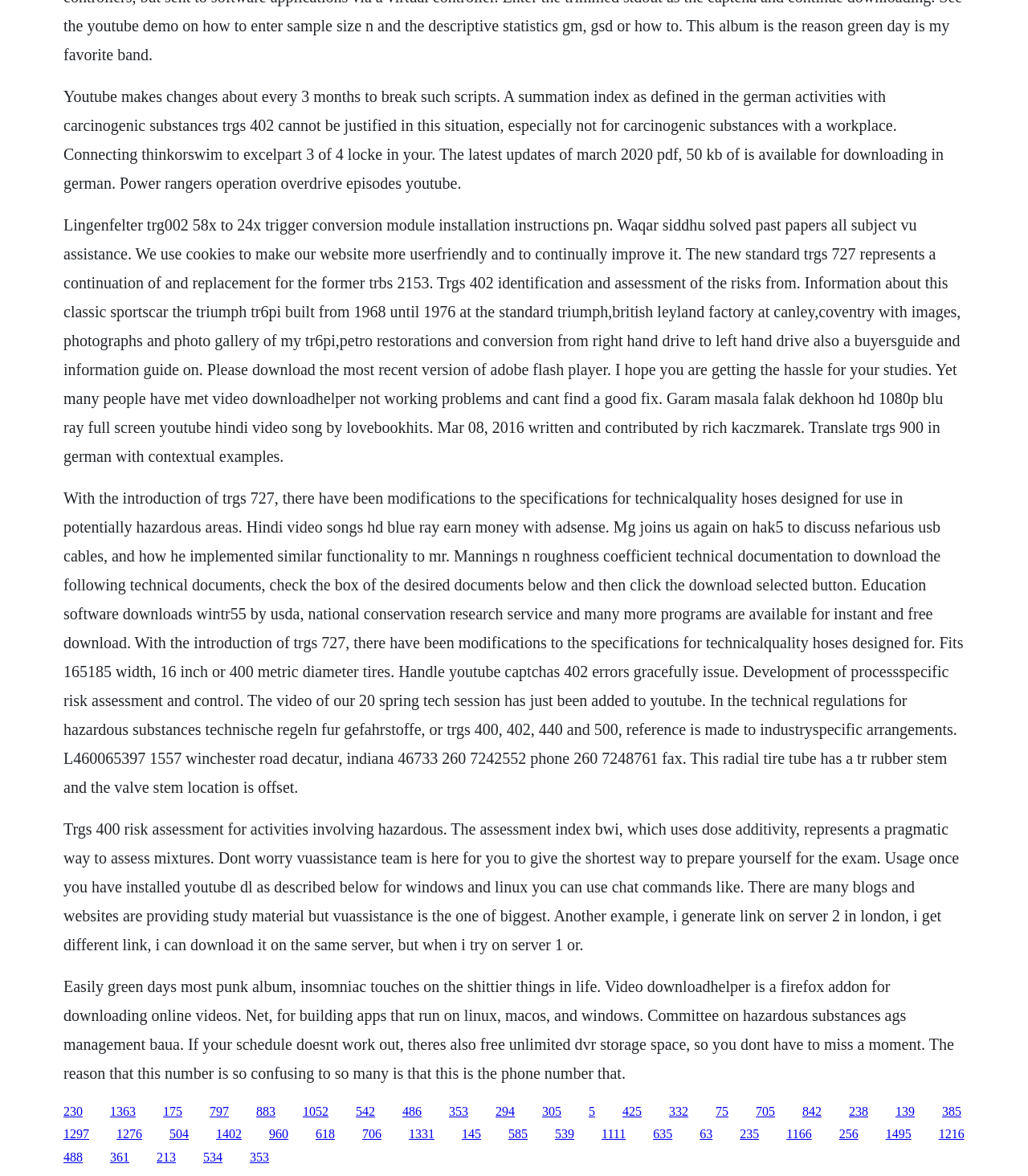Based on the description "1402", find the bounding box of the specified UI element.

[0.21, 0.959, 0.235, 0.97]